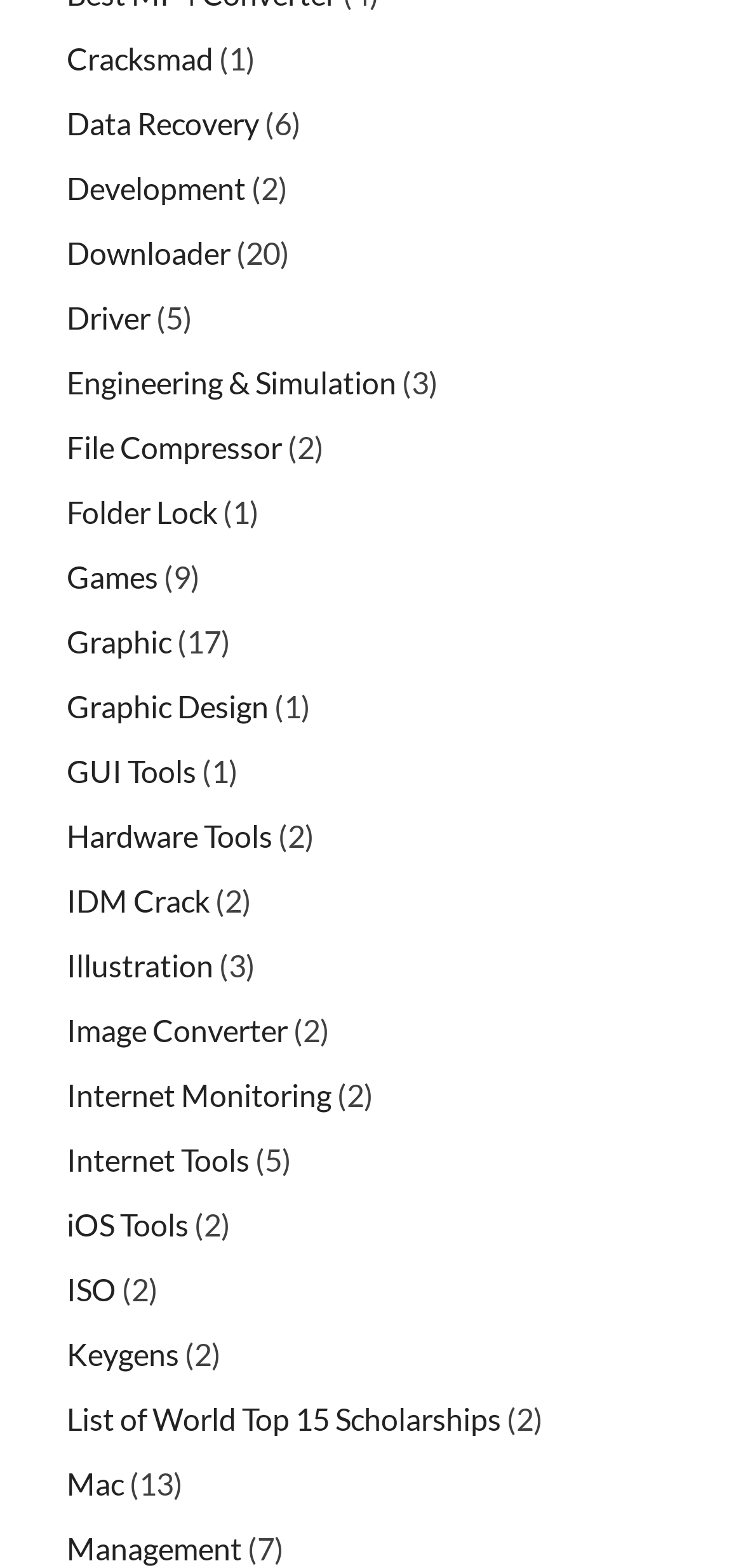Determine the bounding box for the described HTML element: "Engineering & Simulation". Ensure the coordinates are four float numbers between 0 and 1 in the format [left, top, right, bottom].

[0.09, 0.232, 0.533, 0.255]